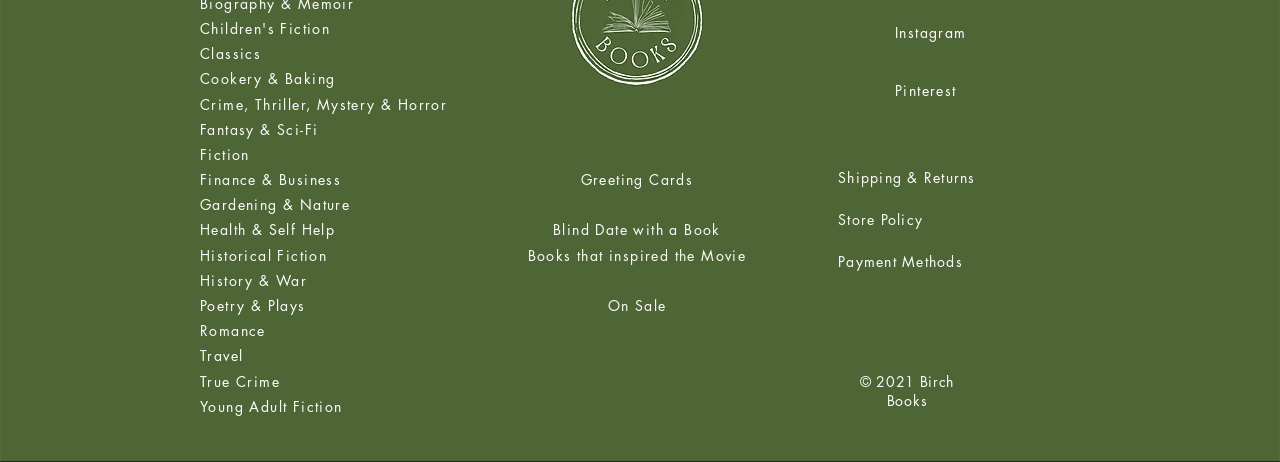Please determine the bounding box coordinates of the element to click on in order to accomplish the following task: "Browse Children's Fiction". Ensure the coordinates are four float numbers ranging from 0 to 1, i.e., [left, top, right, bottom].

[0.156, 0.041, 0.258, 0.082]